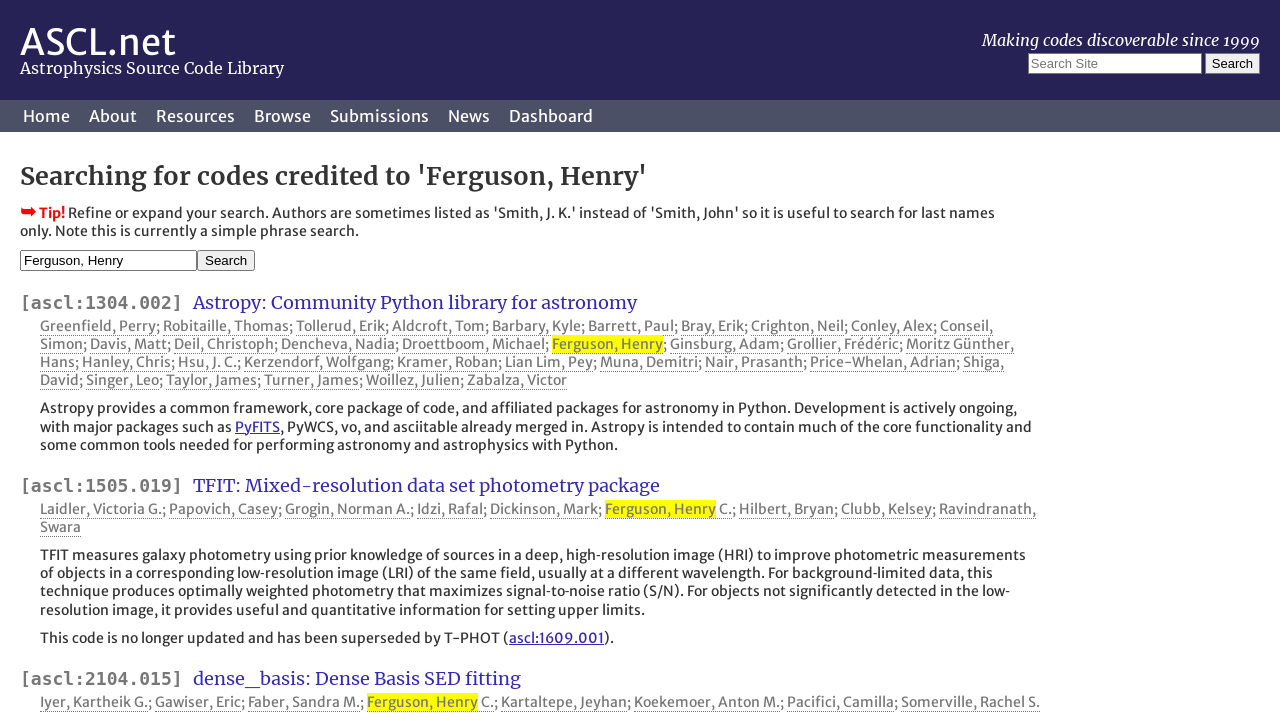Can you find the bounding box coordinates of the area I should click to execute the following instruction: "Search the site"?

[0.941, 0.073, 0.984, 0.102]